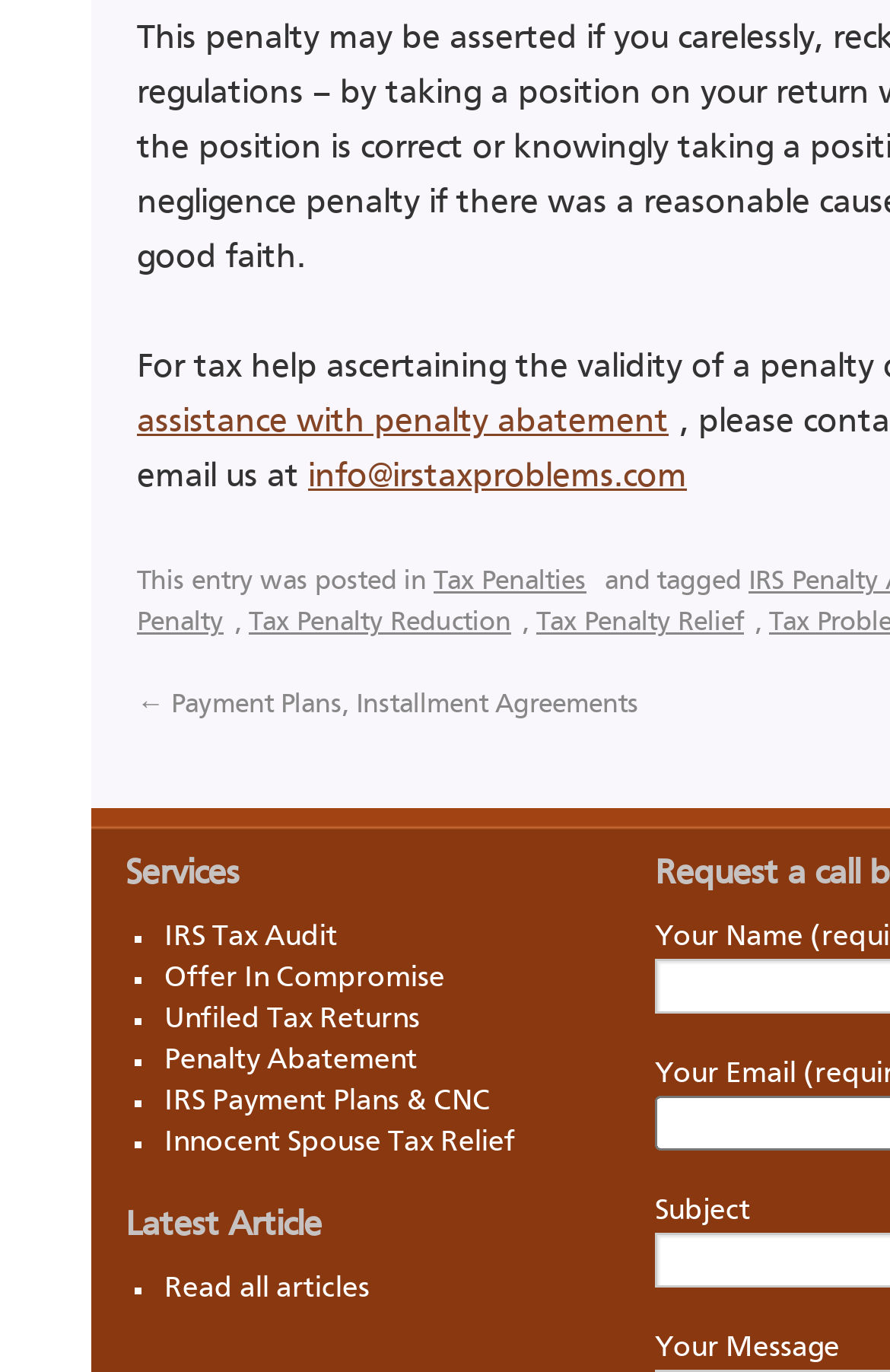Indicate the bounding box coordinates of the clickable region to achieve the following instruction: "contact us through email."

[0.346, 0.337, 0.785, 0.362]